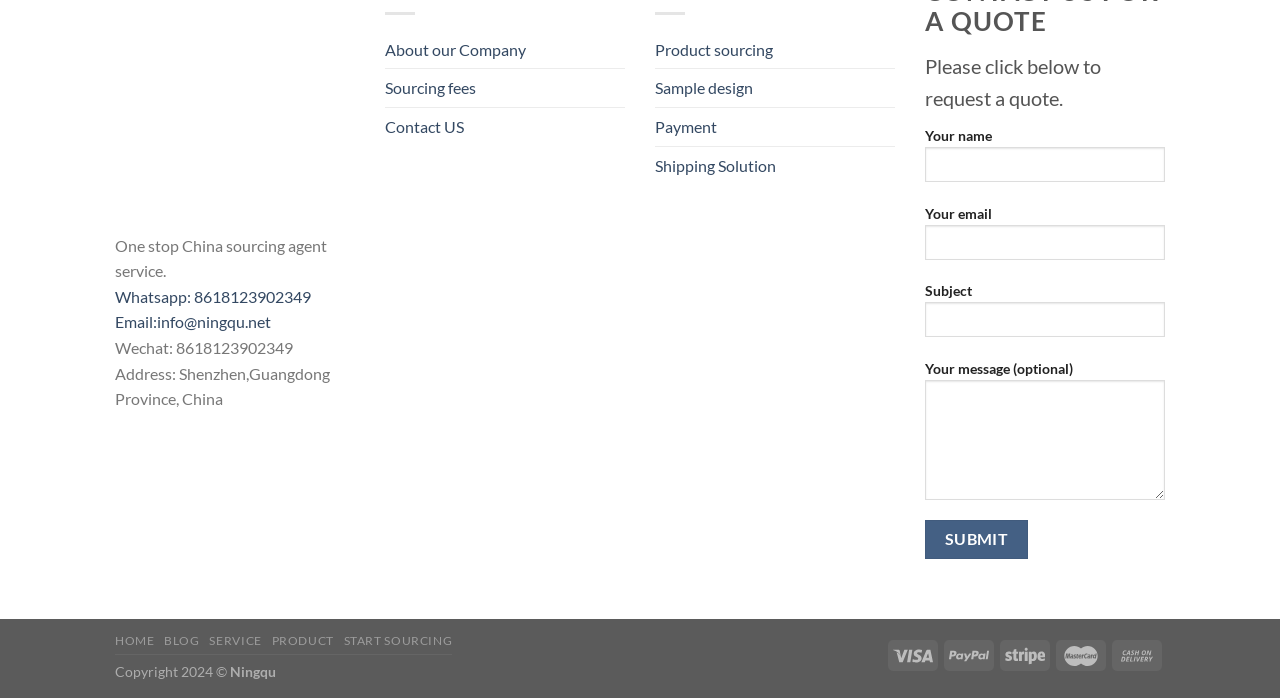Using the description "About our Company", locate and provide the bounding box of the UI element.

[0.301, 0.044, 0.411, 0.098]